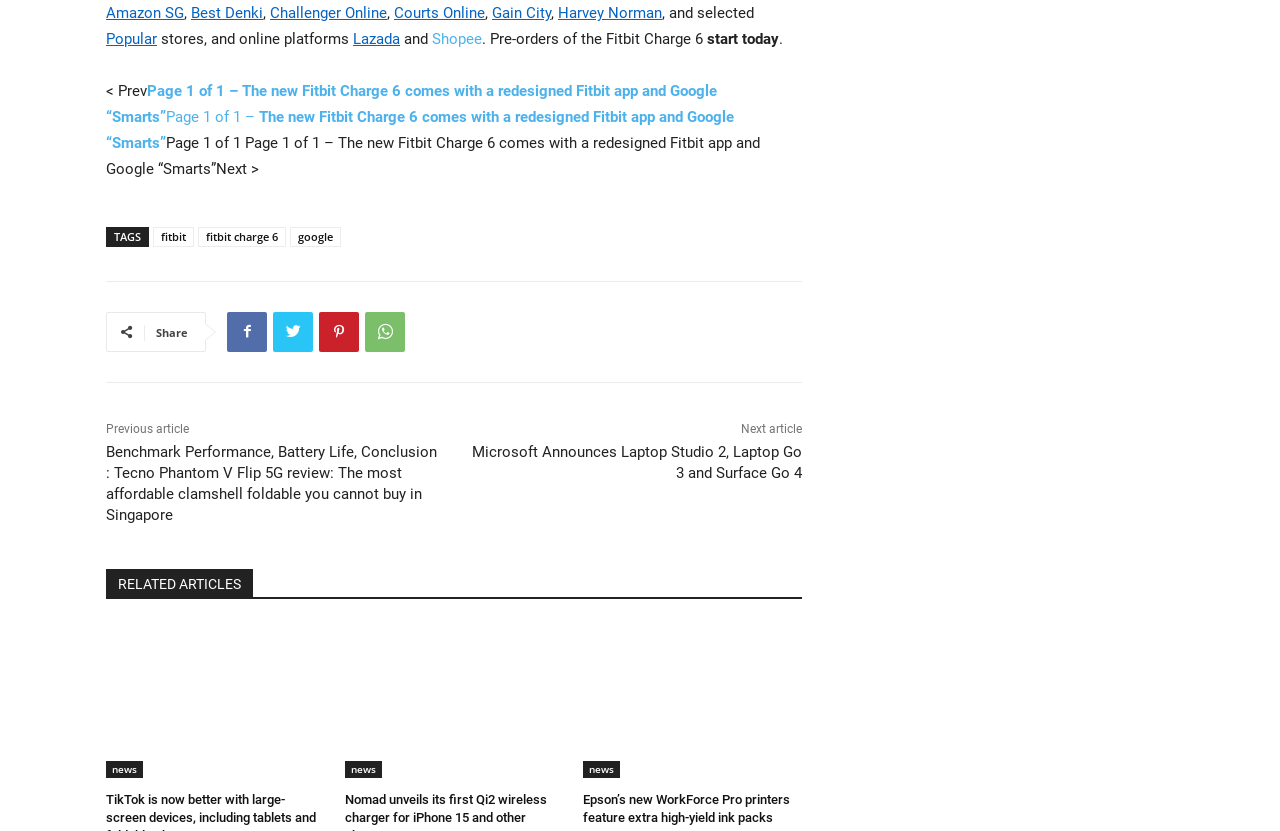Locate the bounding box coordinates of the item that should be clicked to fulfill the instruction: "View the next article".

[0.579, 0.507, 0.627, 0.524]